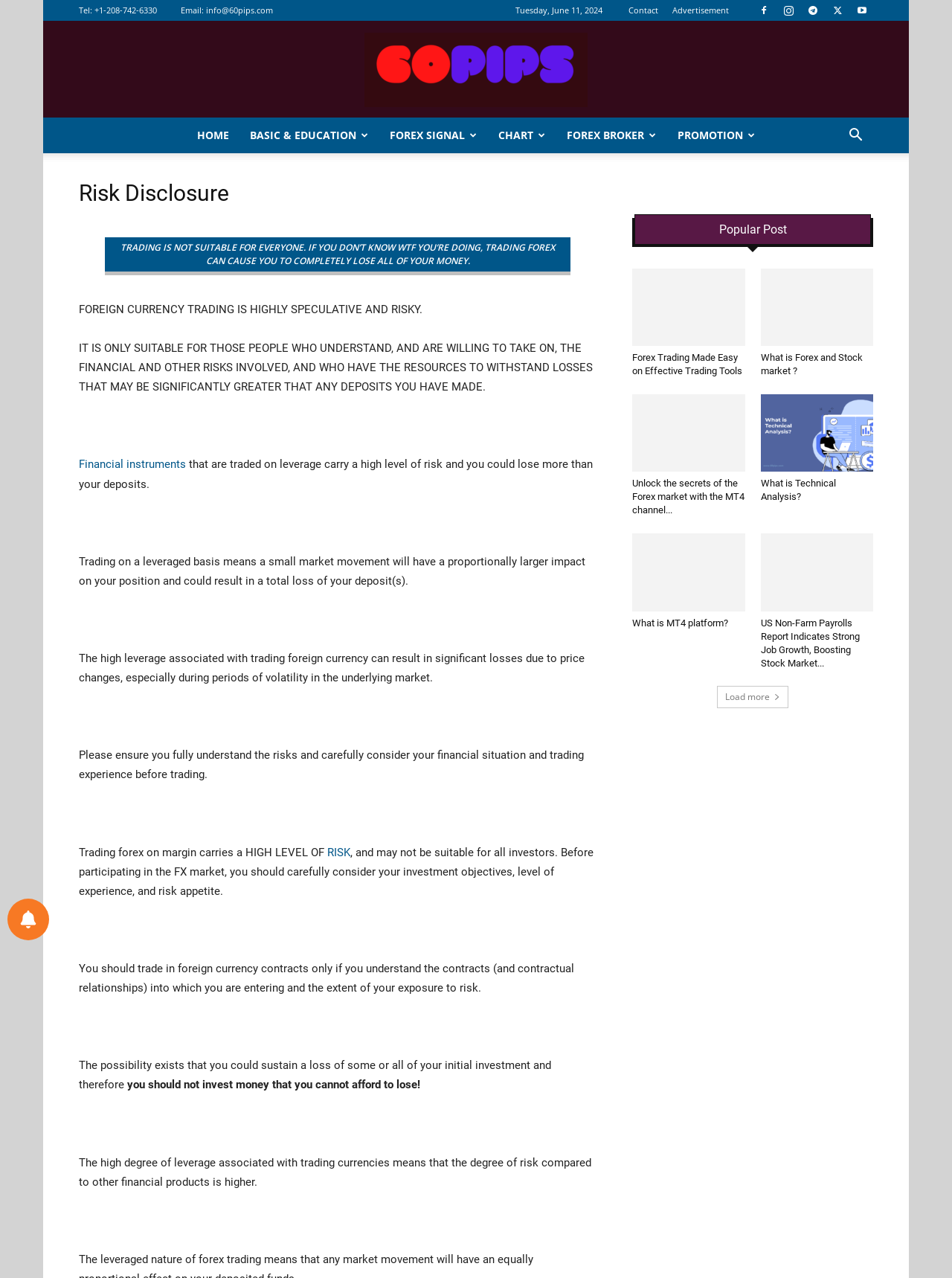Identify the bounding box coordinates of the section to be clicked to complete the task described by the following instruction: "Search for something". The coordinates should be four float numbers between 0 and 1, formatted as [left, top, right, bottom].

[0.88, 0.101, 0.917, 0.112]